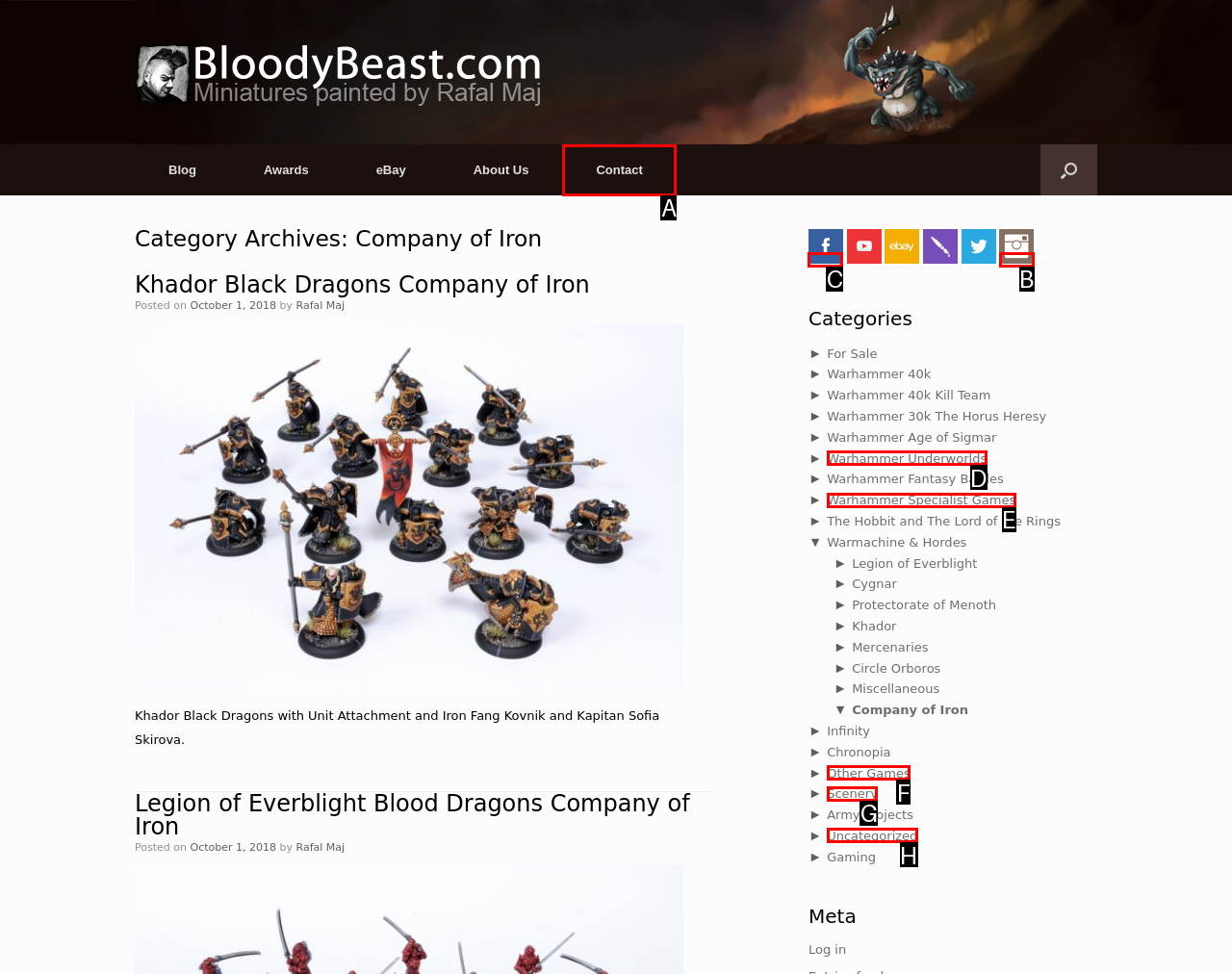Determine which HTML element should be clicked for this task: Visit 'BloodyBeast.com on Facebook'
Provide the option's letter from the available choices.

C